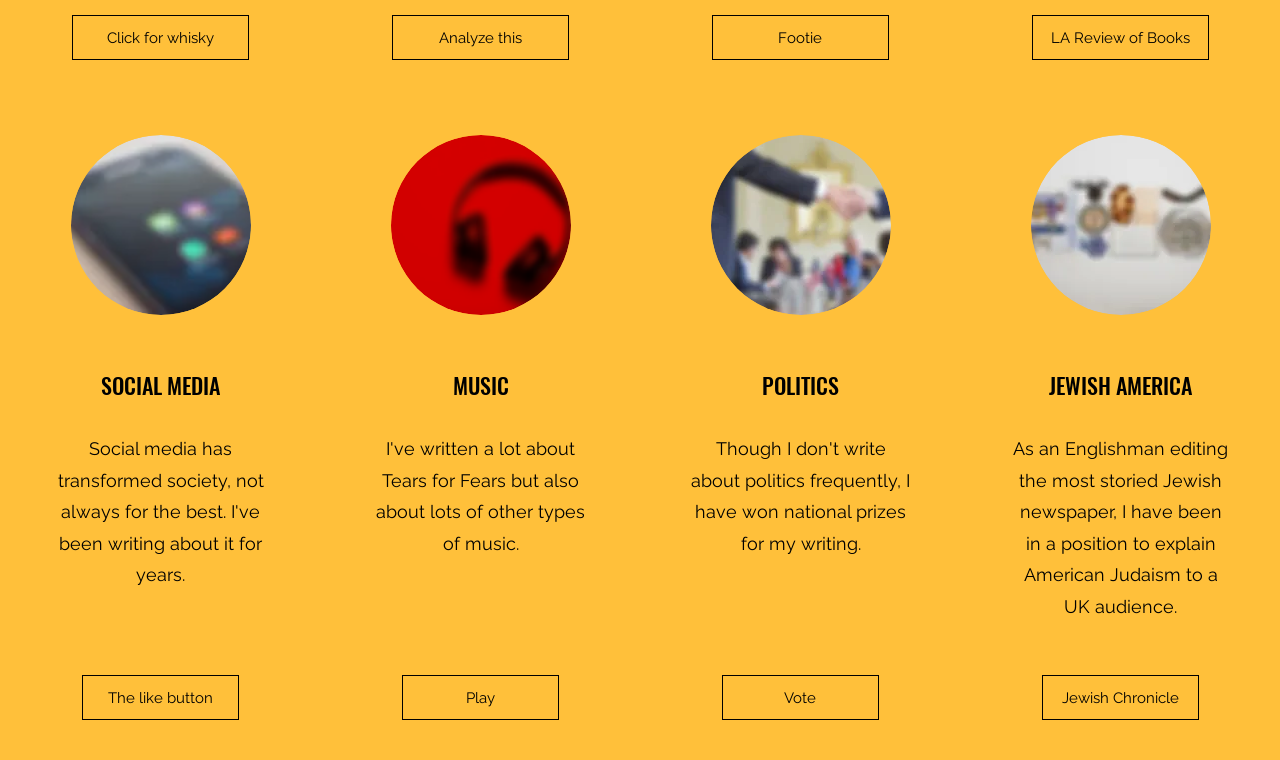Determine the bounding box for the UI element that matches this description: "Analyze this".

[0.306, 0.02, 0.444, 0.079]